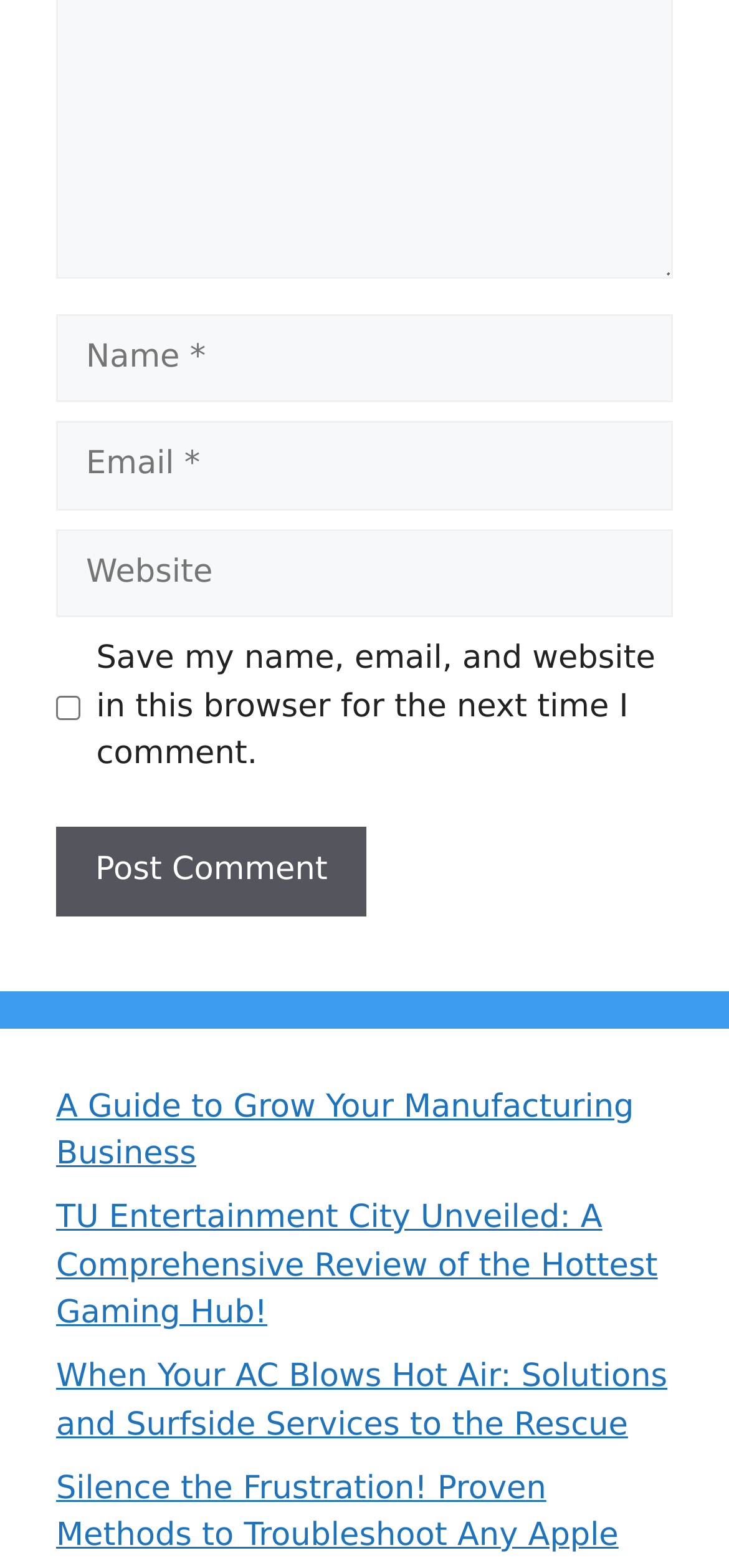Identify the coordinates of the bounding box for the element that must be clicked to accomplish the instruction: "read the article about spirits".

None